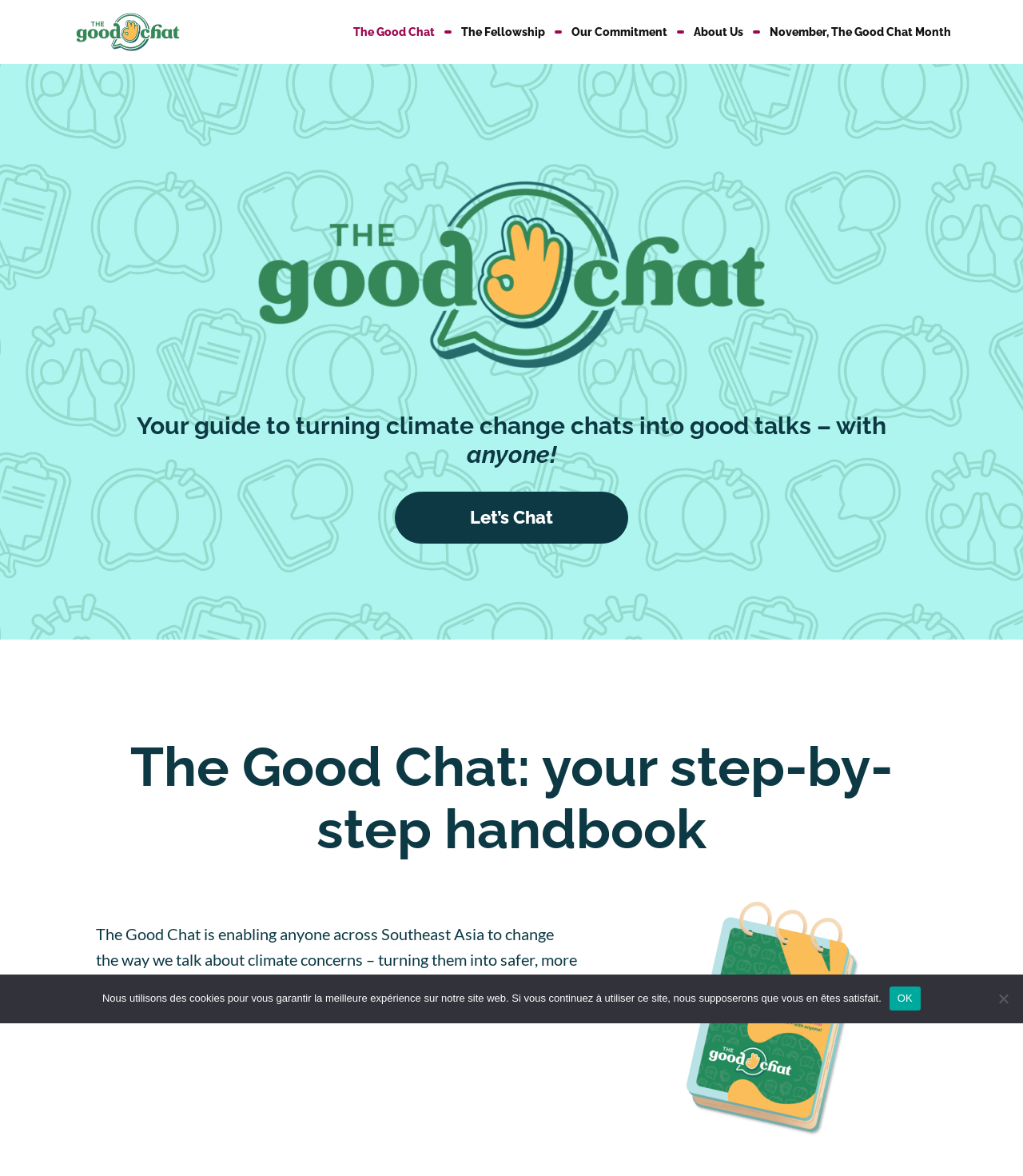Determine the bounding box coordinates of the clickable region to carry out the instruction: "Read about The Good Chat handbook".

[0.094, 0.625, 0.906, 0.731]